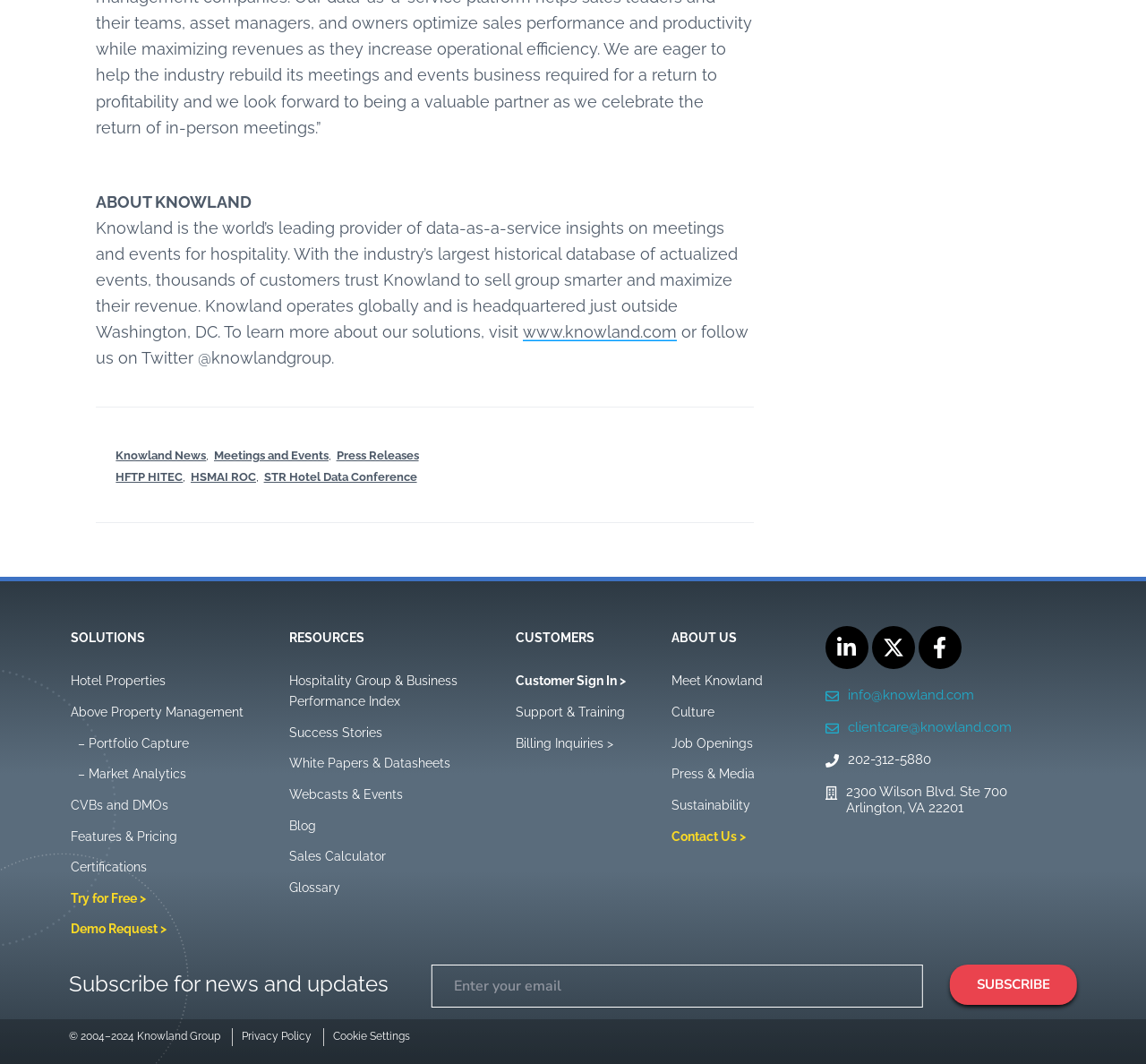What is the address of Knowland's headquarters?
Look at the image and respond with a one-word or short-phrase answer.

2300 Wilson Blvd. Ste 700 Arlington, VA 22201